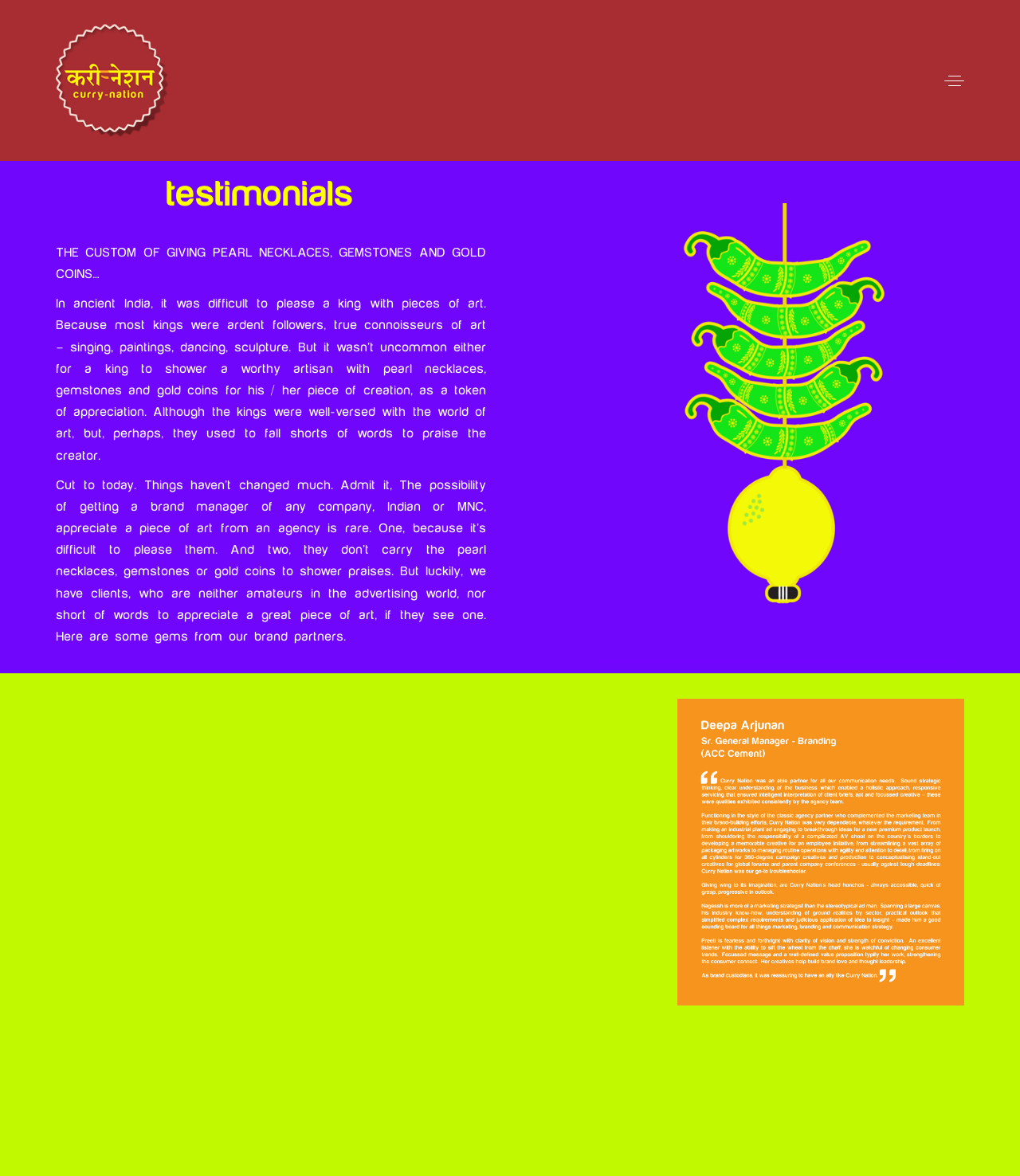What is the content of the figure element?
Please utilize the information in the image to give a detailed response to the question.

The figure element contains an image, as indicated by the image element with ID 444, which is a child of the figure element.